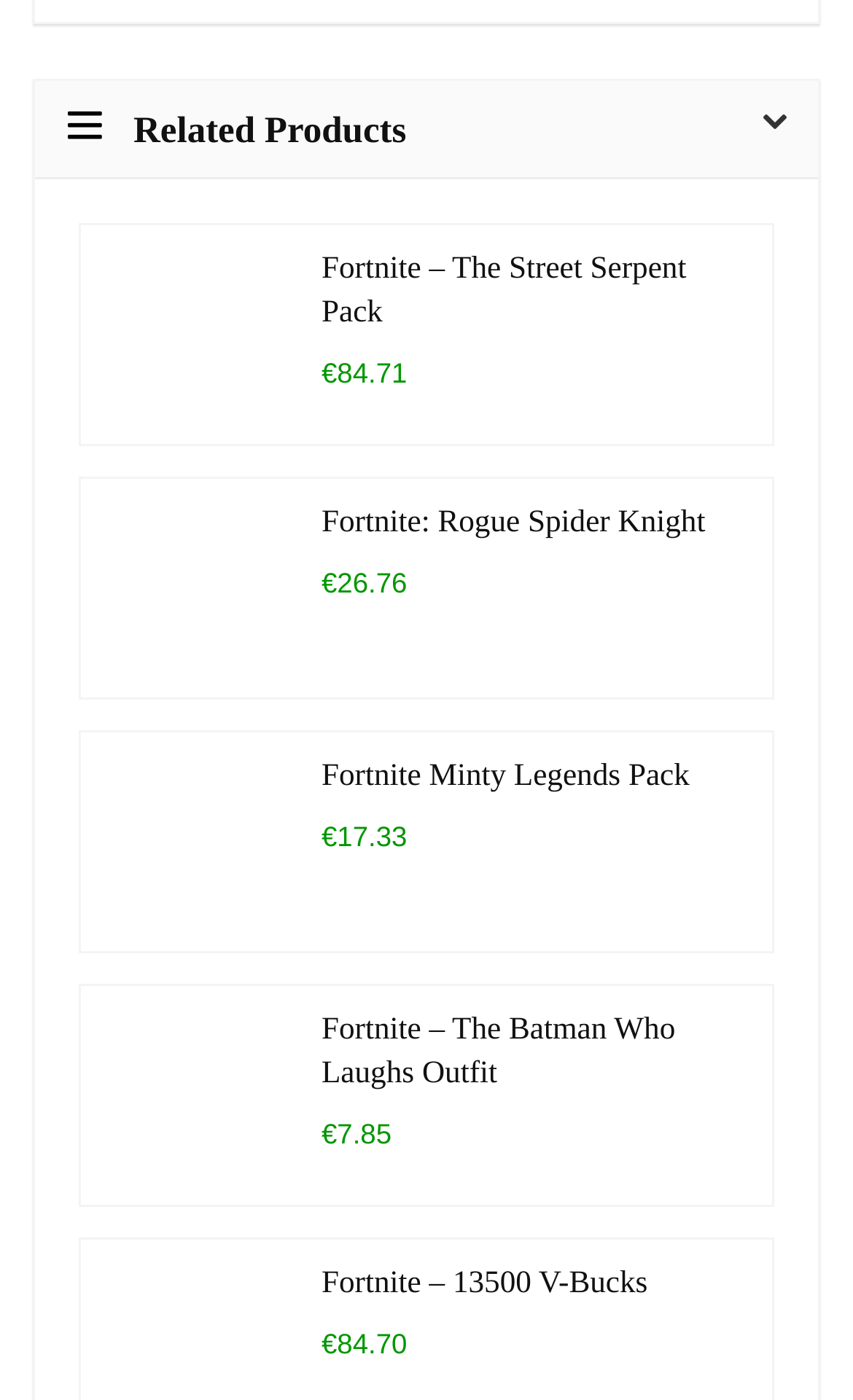Locate the bounding box coordinates of the element you need to click to accomplish the task described by this instruction: "Purchase Fortnite – The Batman Who Laughs Outfit".

[0.377, 0.723, 0.792, 0.779]